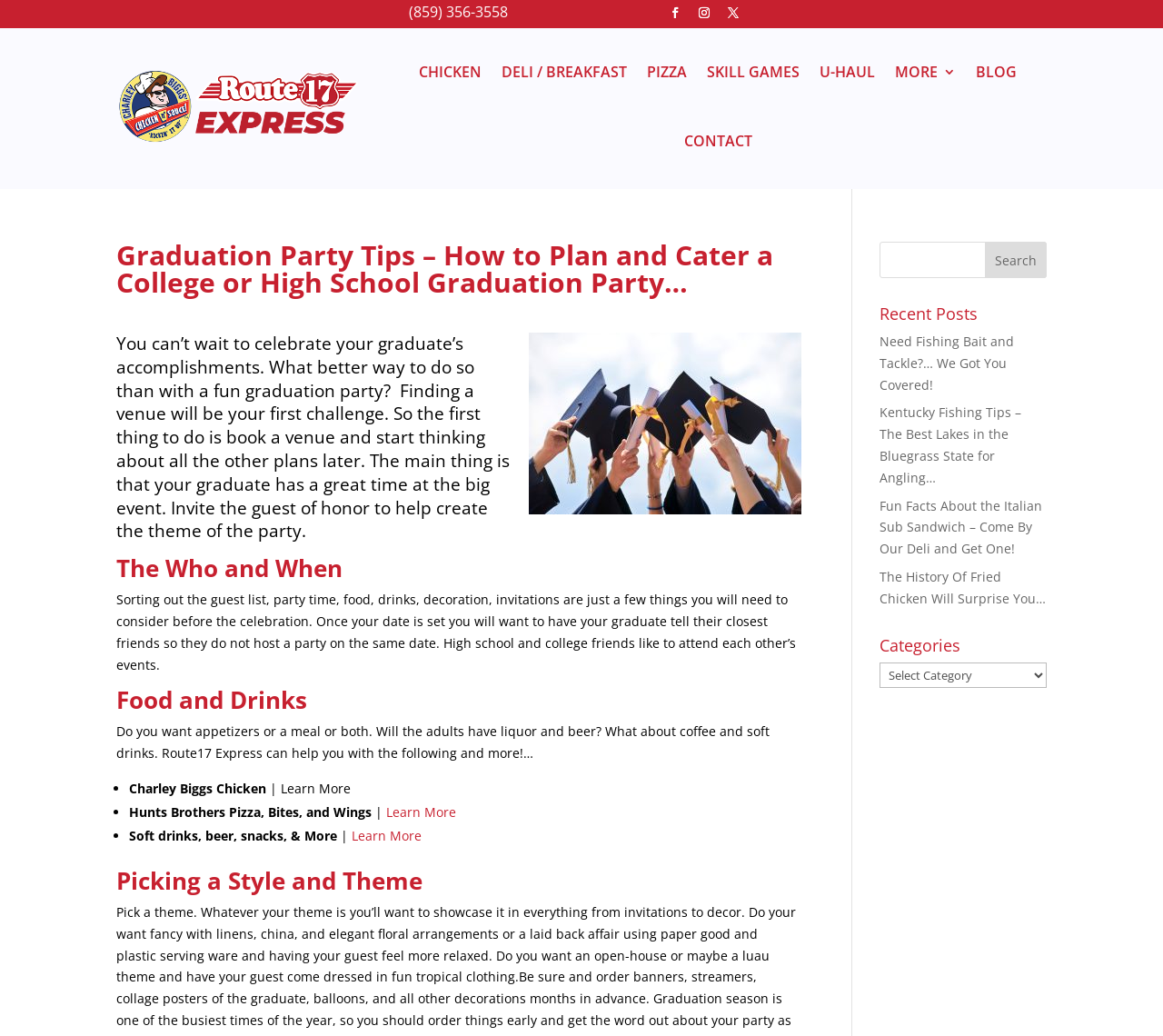Predict the bounding box of the UI element based on the description: "BLOG". The coordinates should be four float numbers between 0 and 1, formatted as [left, top, right, bottom].

[0.839, 0.036, 0.874, 0.103]